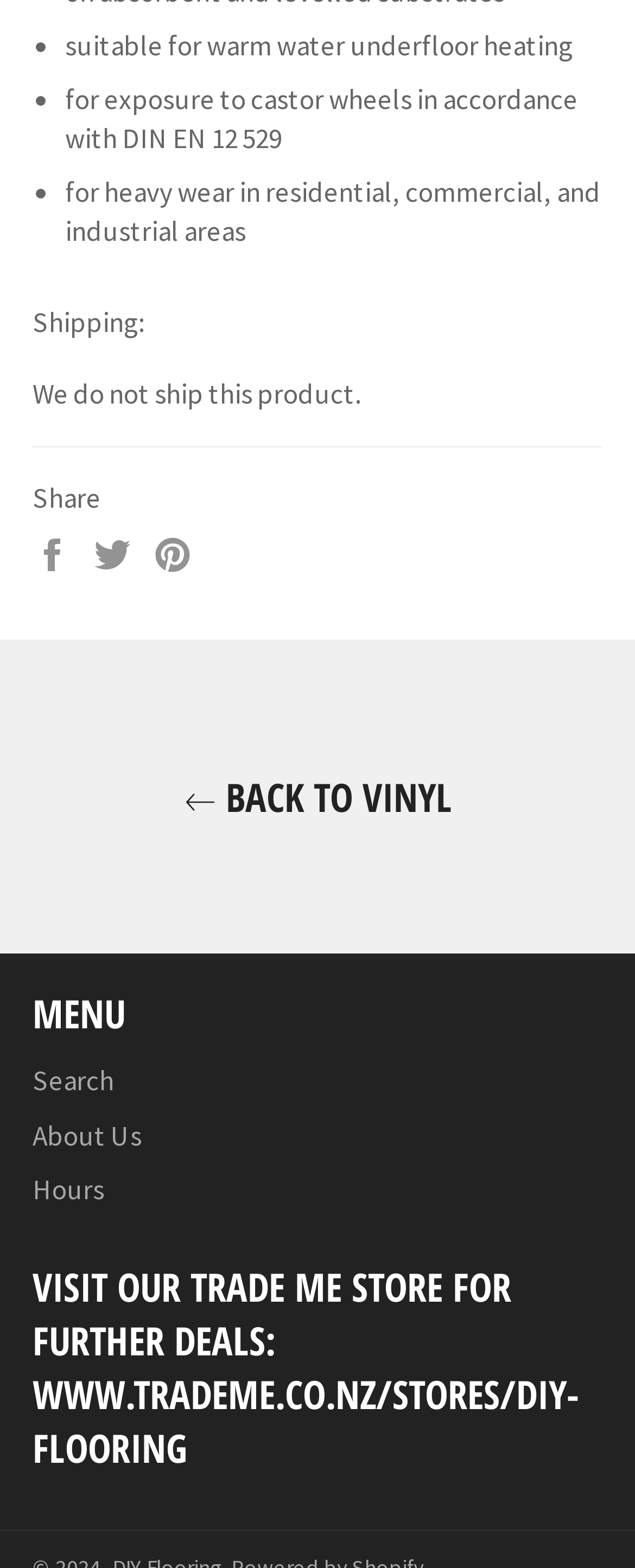Can this product be shipped?
Answer the question with just one word or phrase using the image.

No